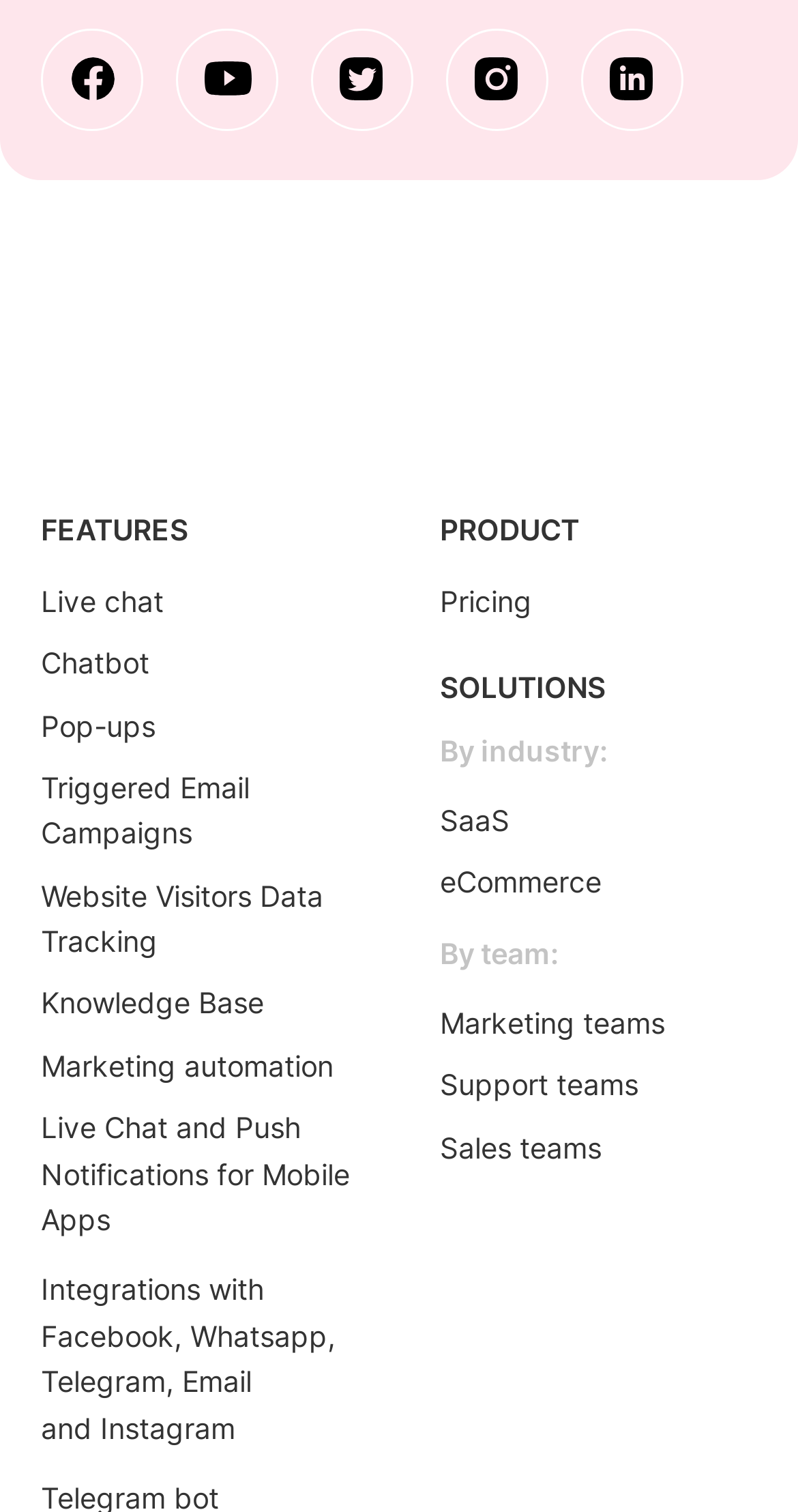Answer the question with a brief word or phrase:
What type of data is tracked according to the webpage?

Website visitors data